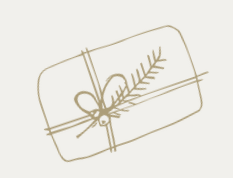Reply to the question with a single word or phrase:
What is the purpose of the image?

Gift-giving